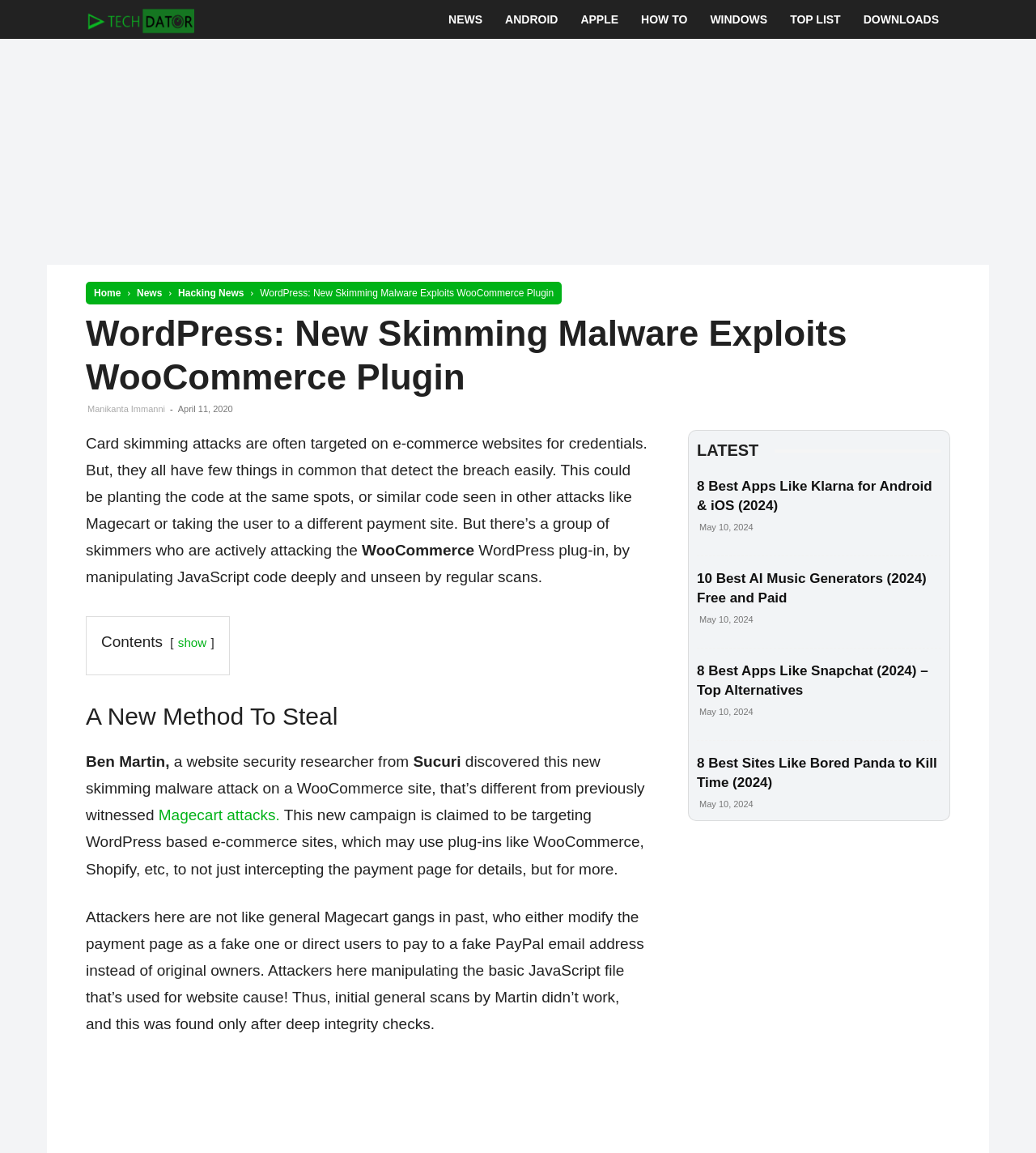Provide the bounding box coordinates of the HTML element this sentence describes: "old age physiotherapy". The bounding box coordinates consist of four float numbers between 0 and 1, i.e., [left, top, right, bottom].

None